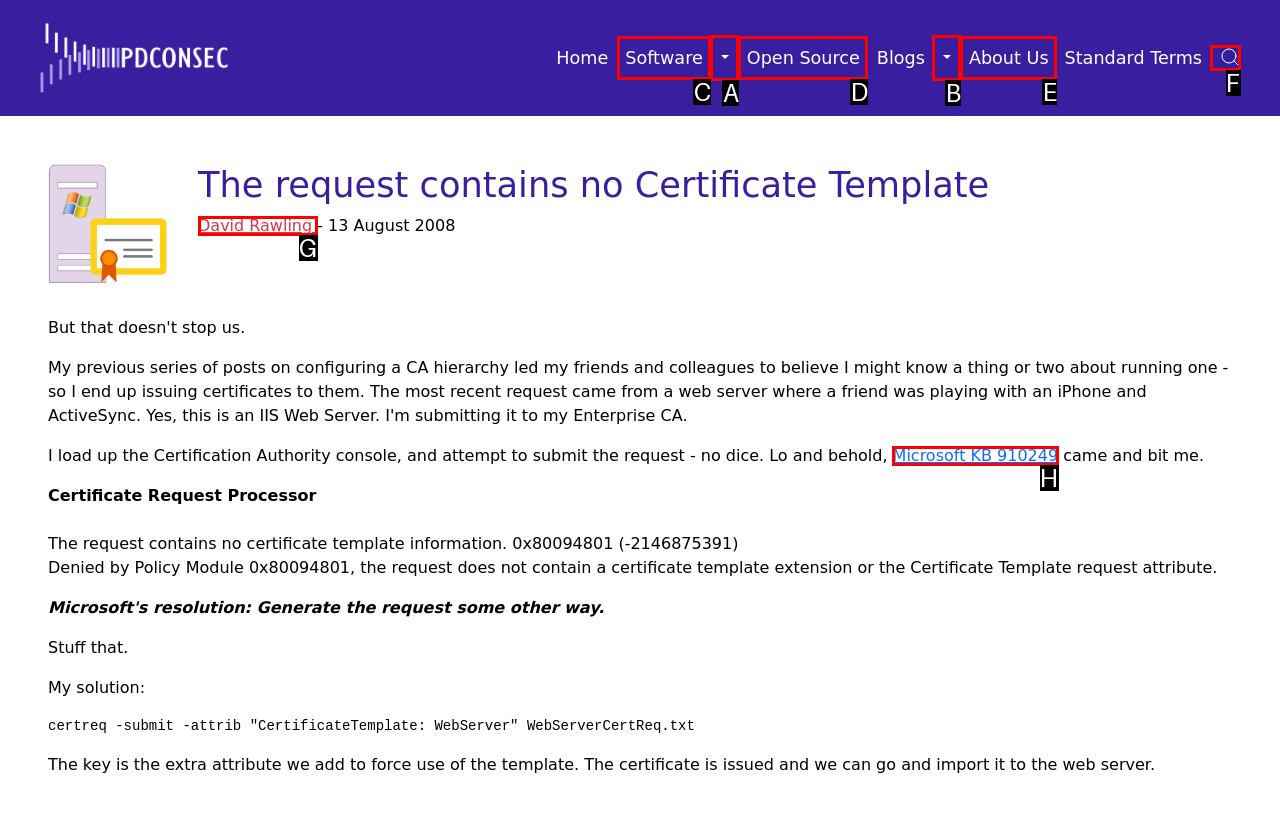Identify the HTML element that corresponds to the following description: parent_node: Home aria-label="Search this site" Provide the letter of the best matching option.

F